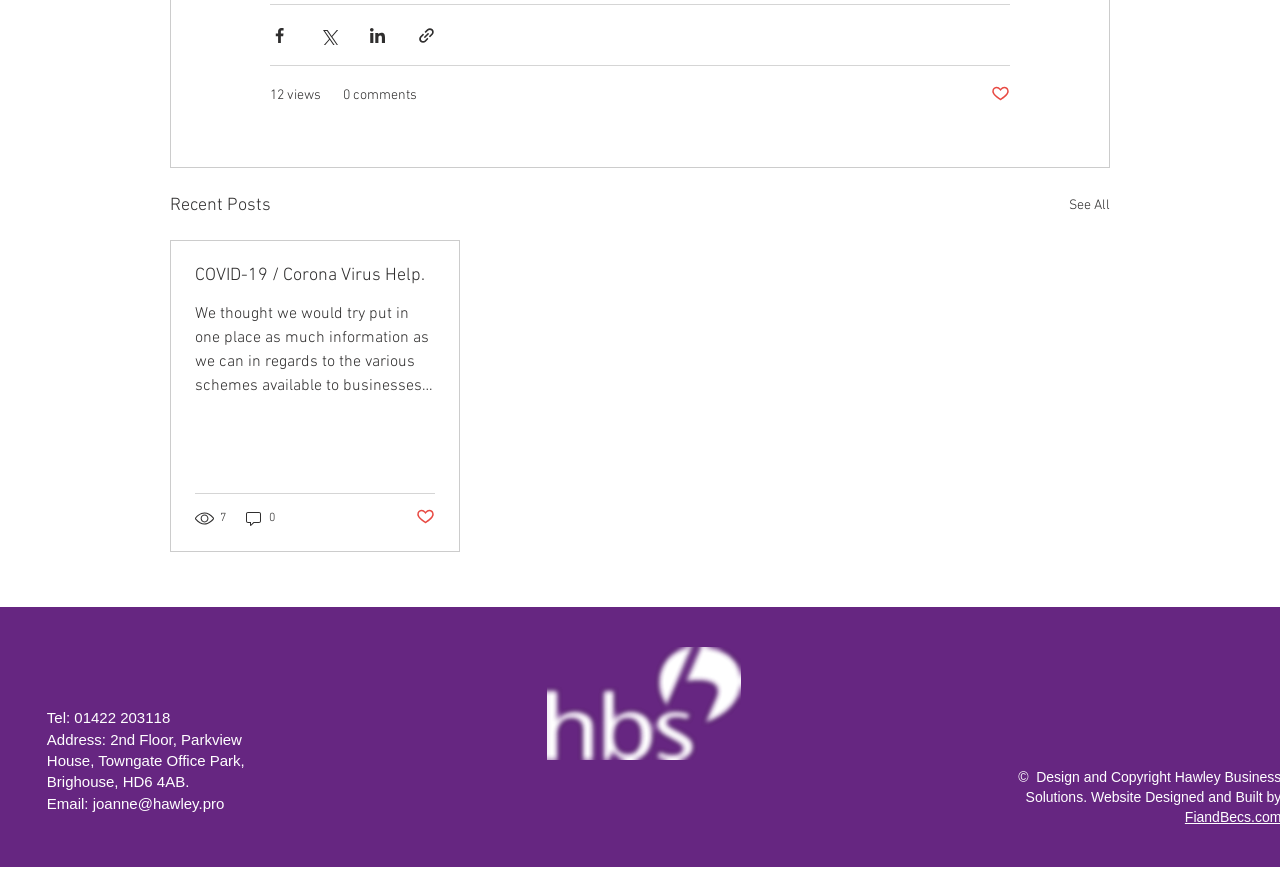Locate the bounding box coordinates of the area where you should click to accomplish the instruction: "Like a post".

[0.325, 0.575, 0.34, 0.6]